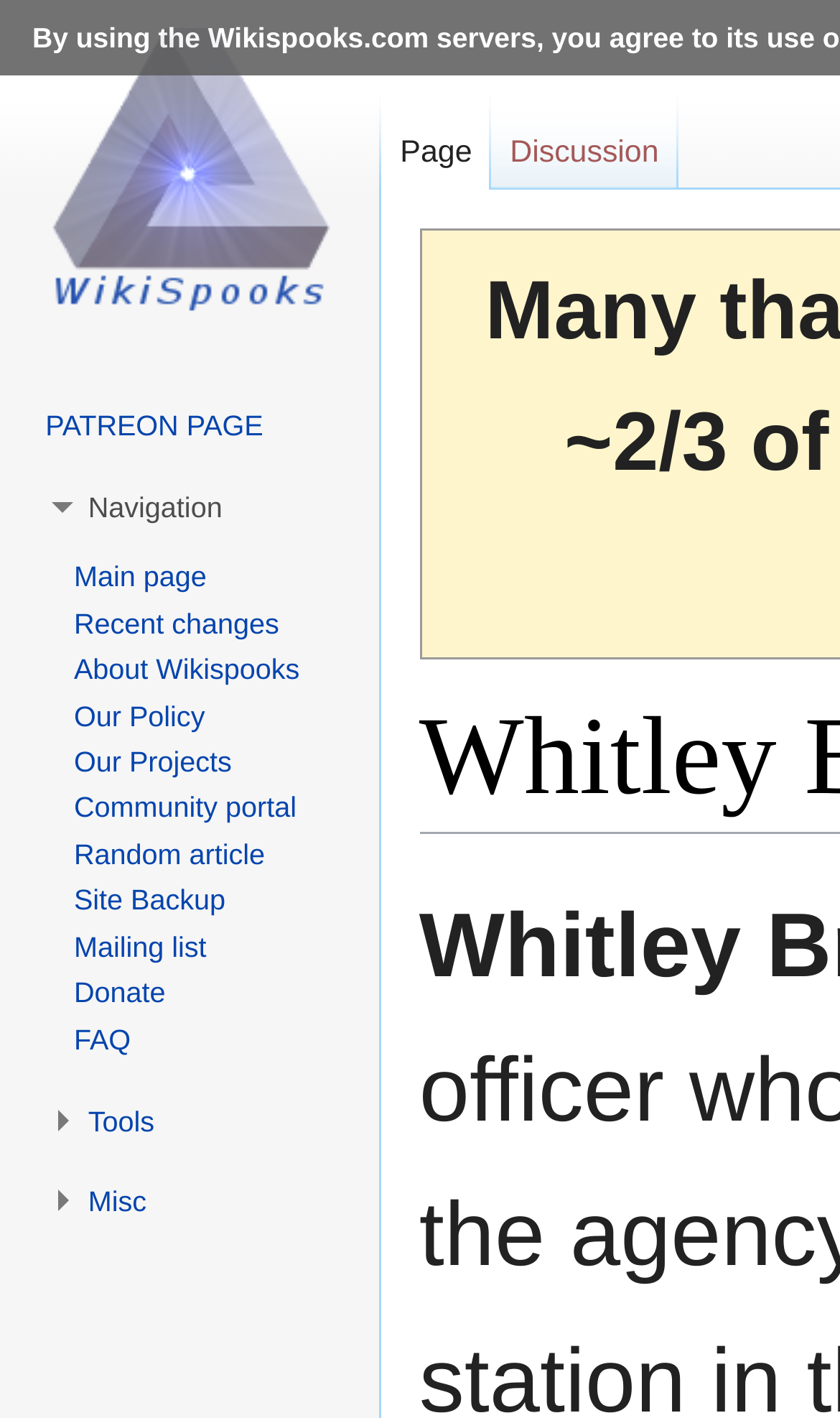Can you provide the bounding box coordinates for the element that should be clicked to implement the instruction: "Visit the main page"?

[0.0, 0.0, 0.451, 0.243]